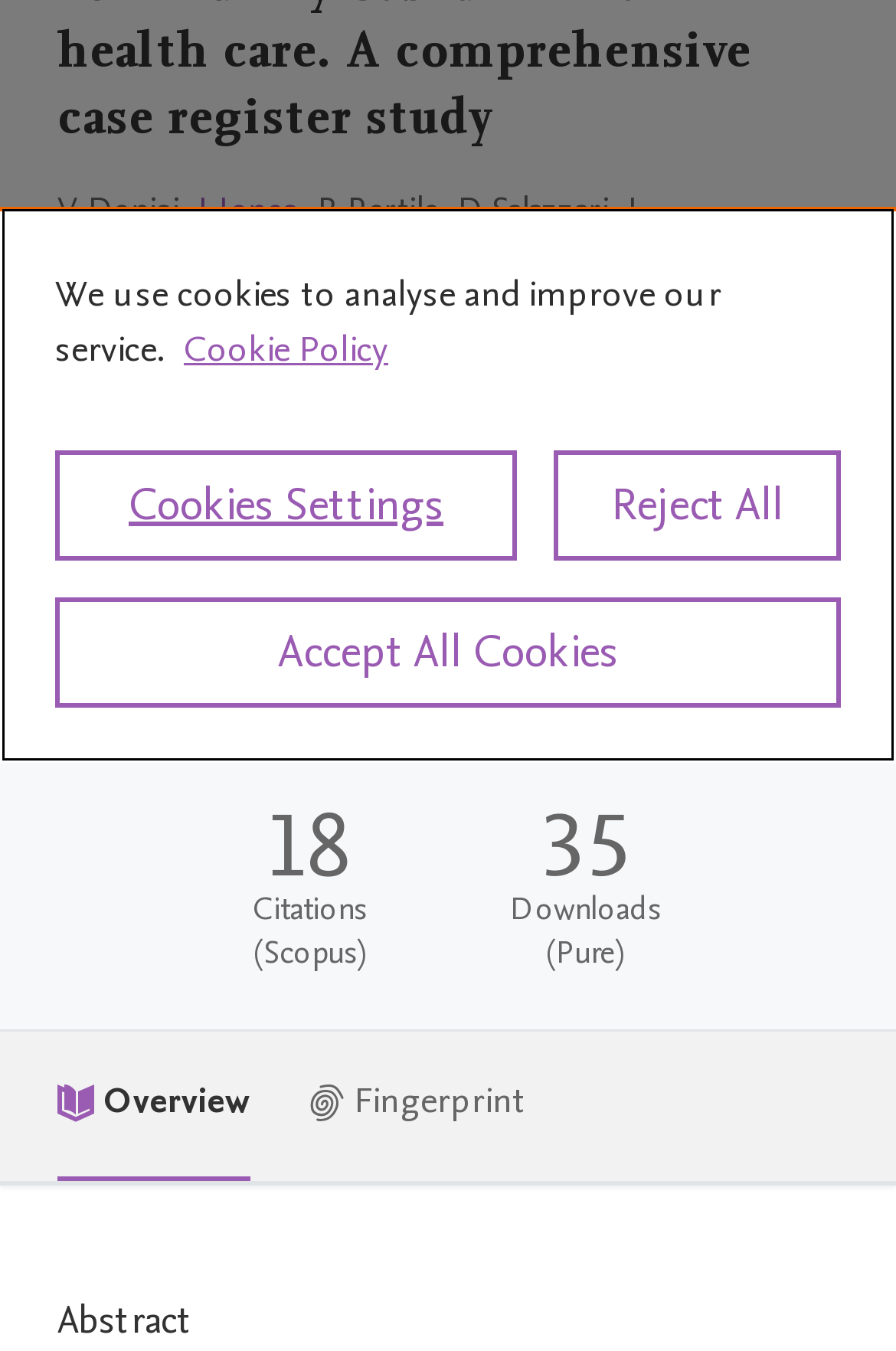Identify the bounding box coordinates for the UI element described as follows: Reject All. Use the format (top-left x, top-left y, bottom-right x, bottom-right y) and ensure all values are floating point numbers between 0 and 1.

[0.618, 0.333, 0.938, 0.415]